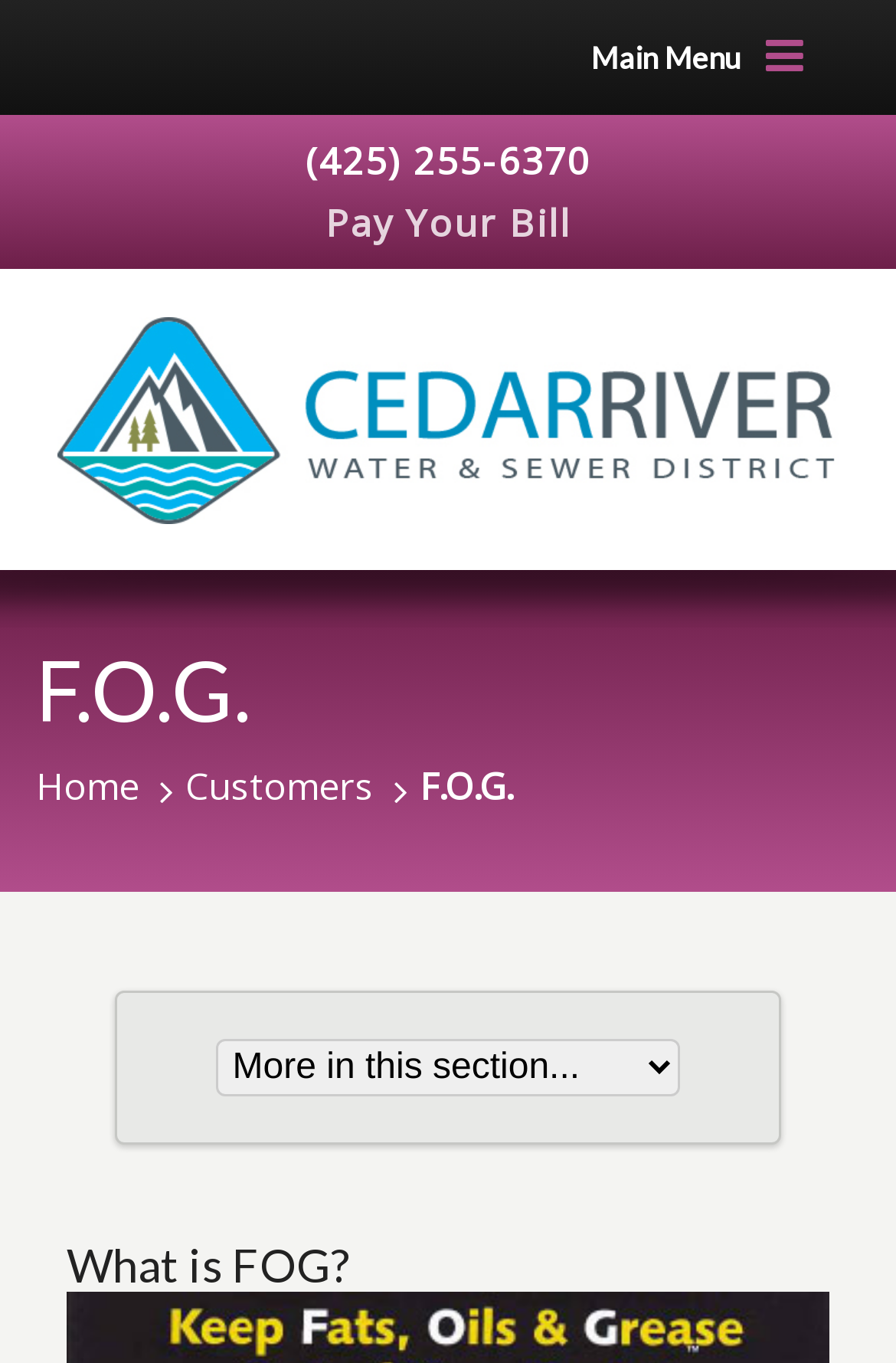Please reply to the following question with a single word or a short phrase:
What is the name of the district?

Cedar River Water & Sewer District